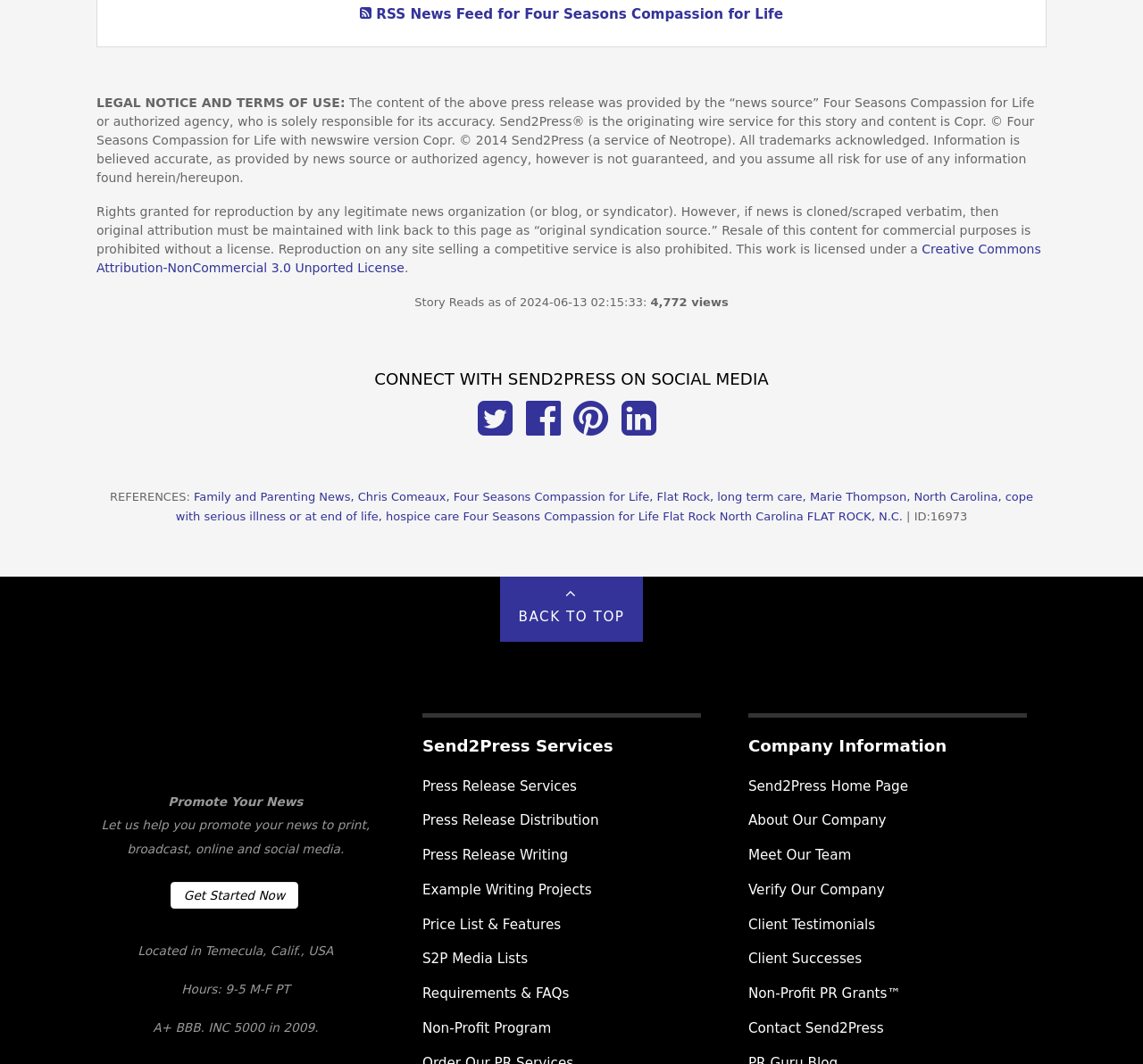What is the type of license under which the work is licensed?
Using the image, elaborate on the answer with as much detail as possible.

I found this answer by looking at the link element with the content 'Creative Commons Attribution-NonCommercial 3.0 Unported License' which is located below the text 'Rights granted for reproduction by any legitimate news organization...'